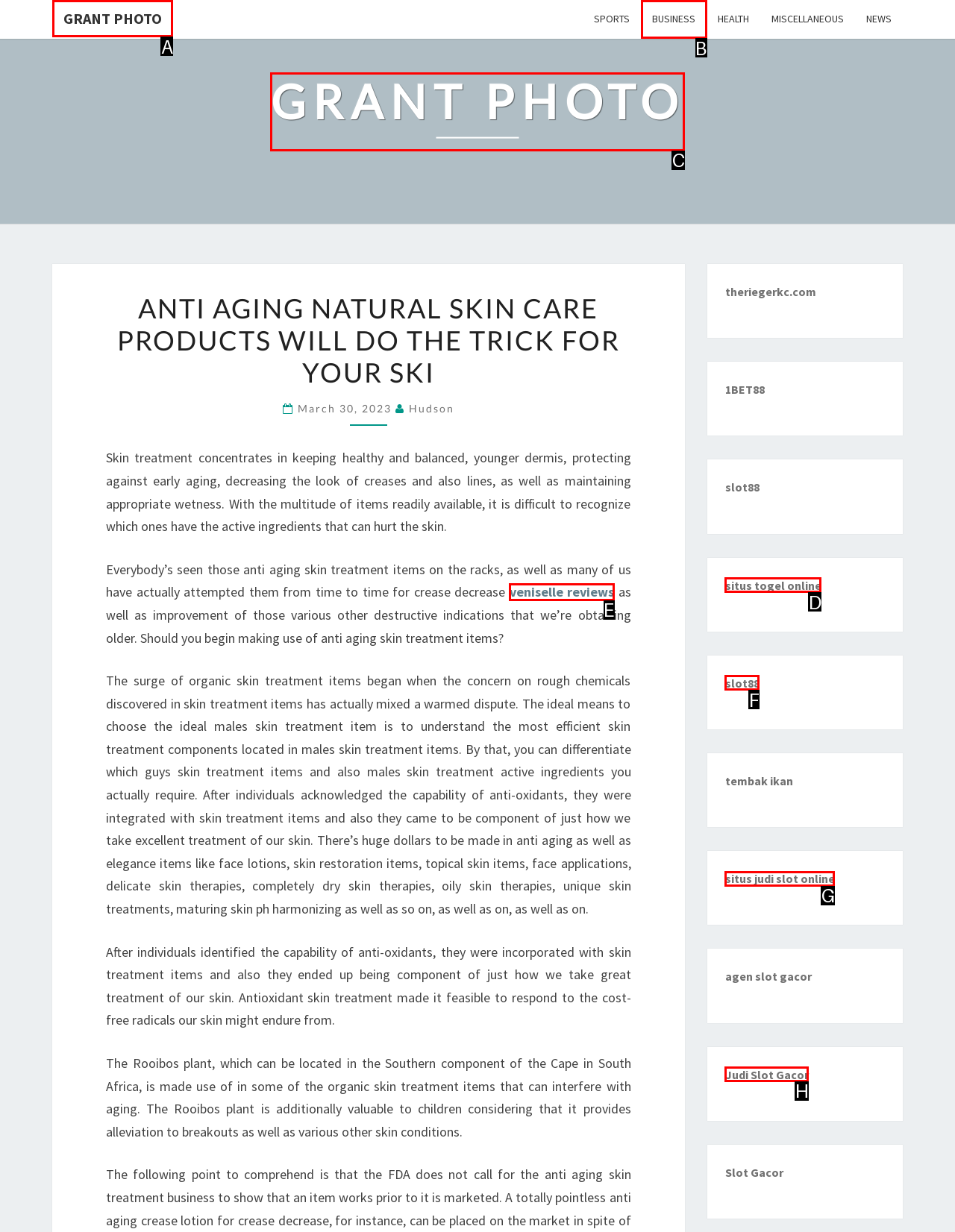Identify the HTML element to click to fulfill this task: Click on GRANT PHOTO
Answer with the letter from the given choices.

A